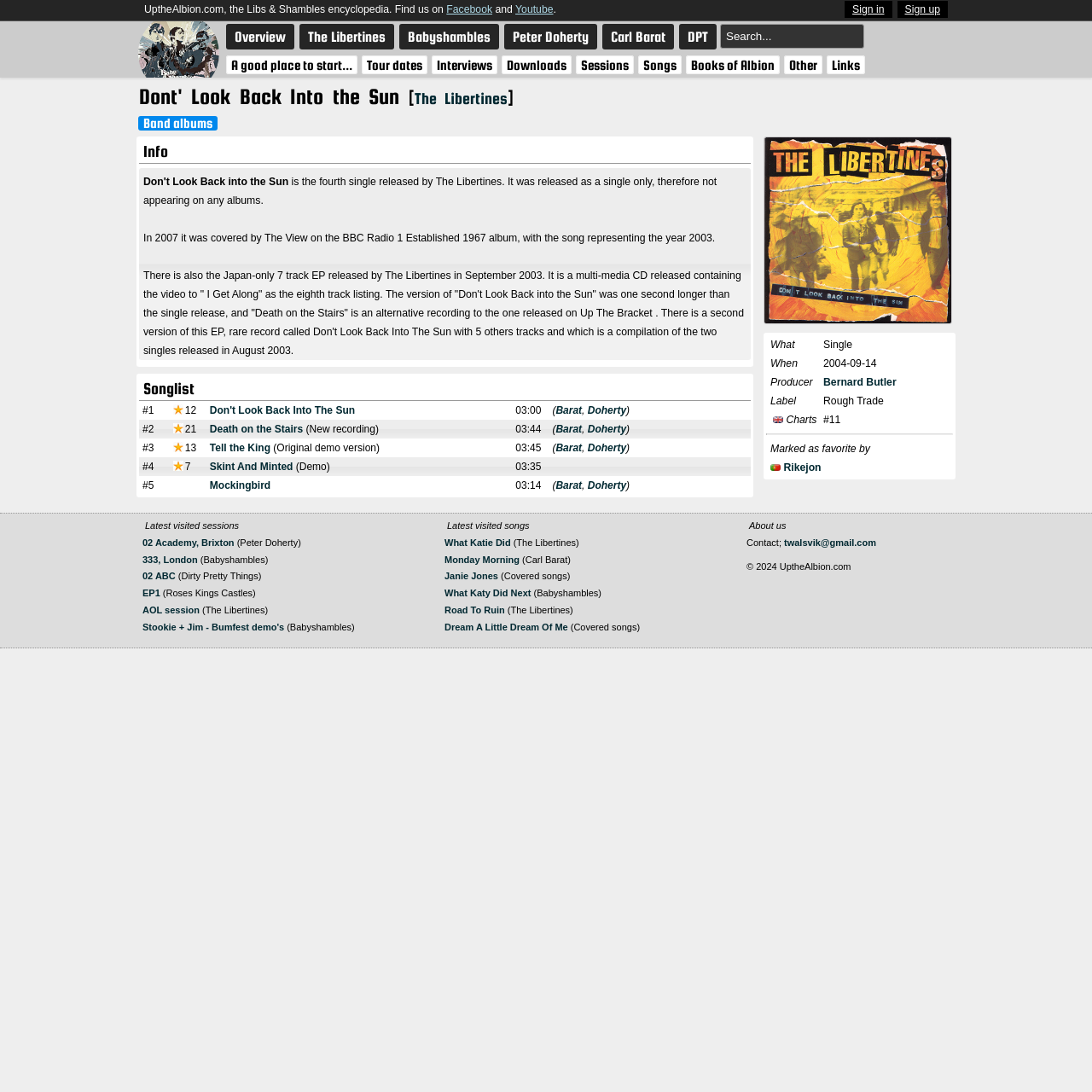Can you show the bounding box coordinates of the region to click on to complete the task described in the instruction: "Sign in"?

[0.773, 0.001, 0.817, 0.016]